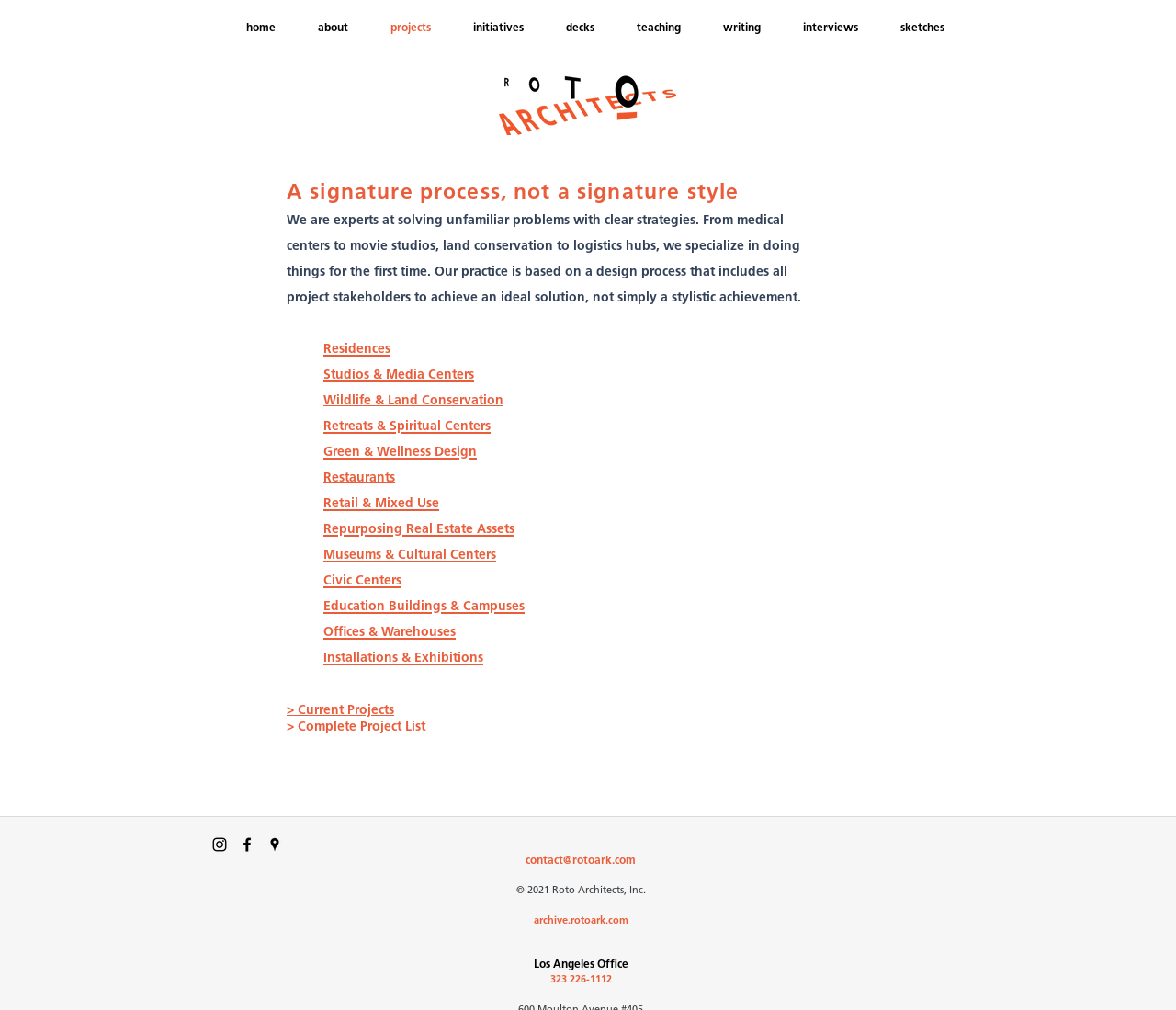Based on the element description, predict the bounding box coordinates (top-left x, top-left y, bottom-right x, bottom-right y) for the UI element in the screenshot: Installations & Exhibitions

[0.275, 0.64, 0.411, 0.661]